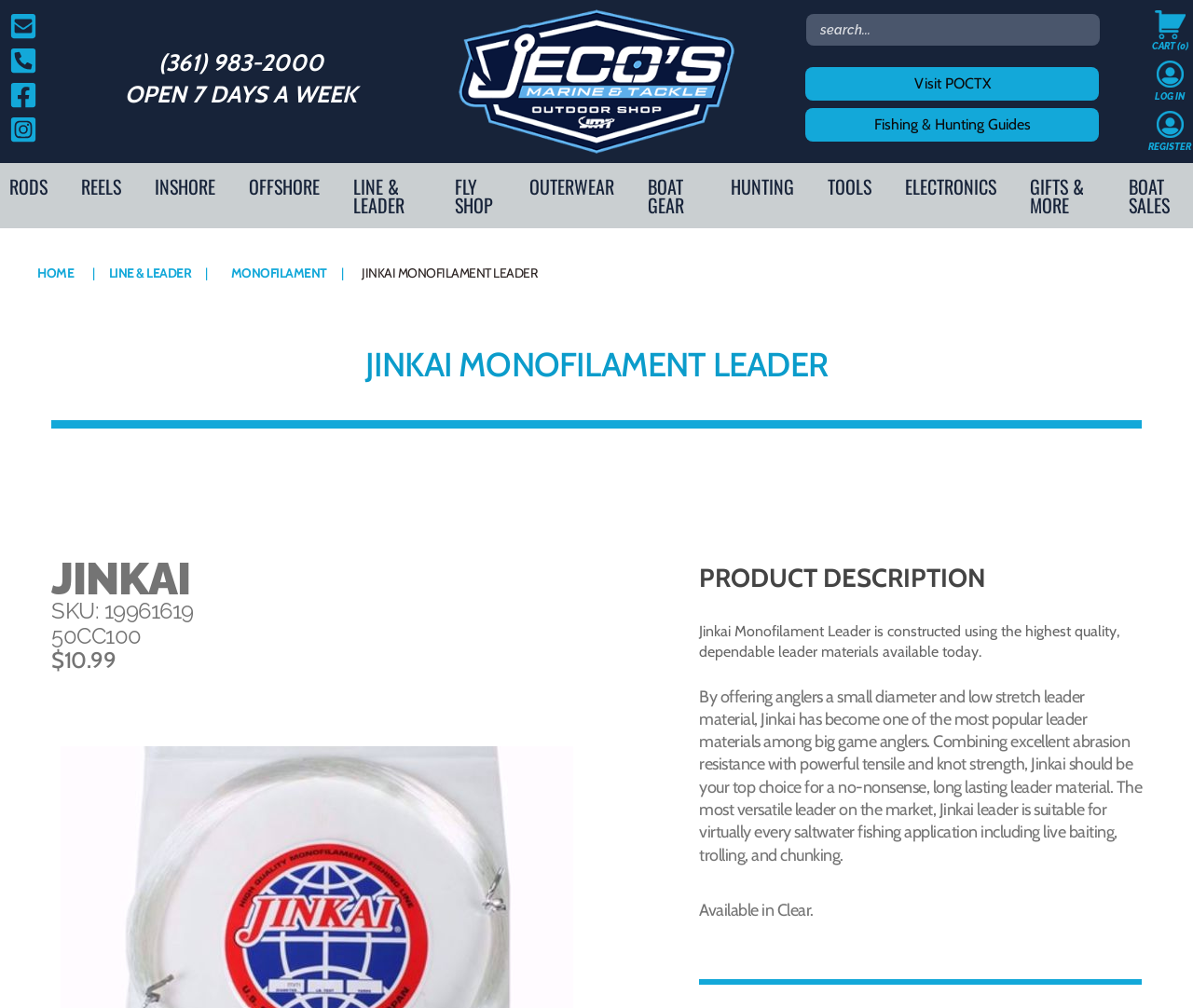What is the name of the product being described?
Using the image as a reference, give an elaborate response to the question.

The product name can be found in the heading 'JINKAI MONOFILAMENT LEADER' and also in the product description section.